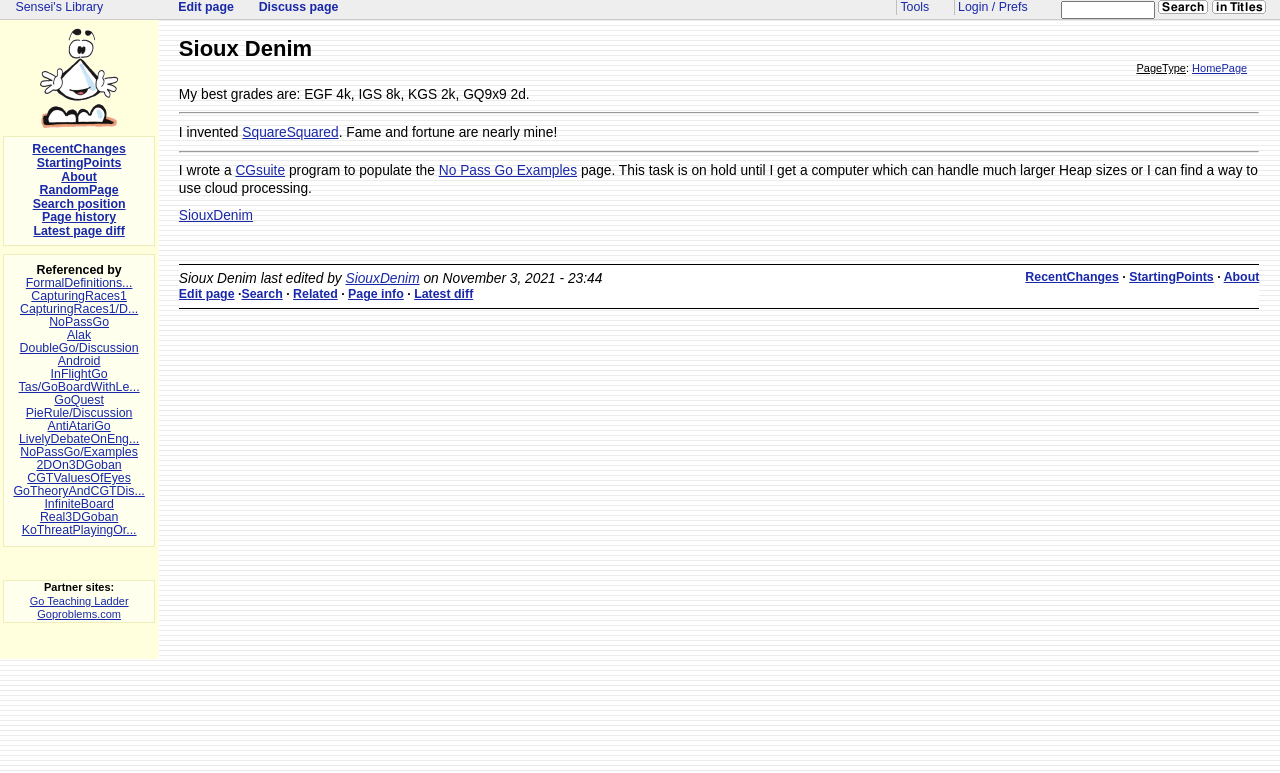What is the purpose of the 'Search' button?
Look at the image and respond to the question as thoroughly as possible.

The 'Search' button is located at the top right corner of the page, and its purpose is to allow users to search for specific content within the website.